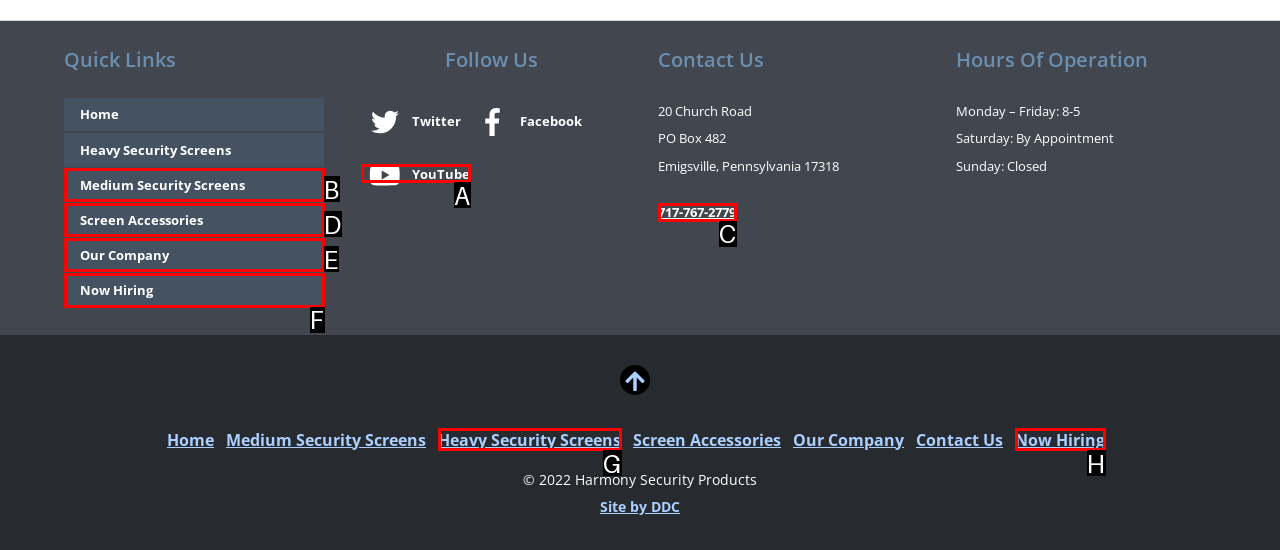Find the option that best fits the description: Screen Accessories. Answer with the letter of the option.

D